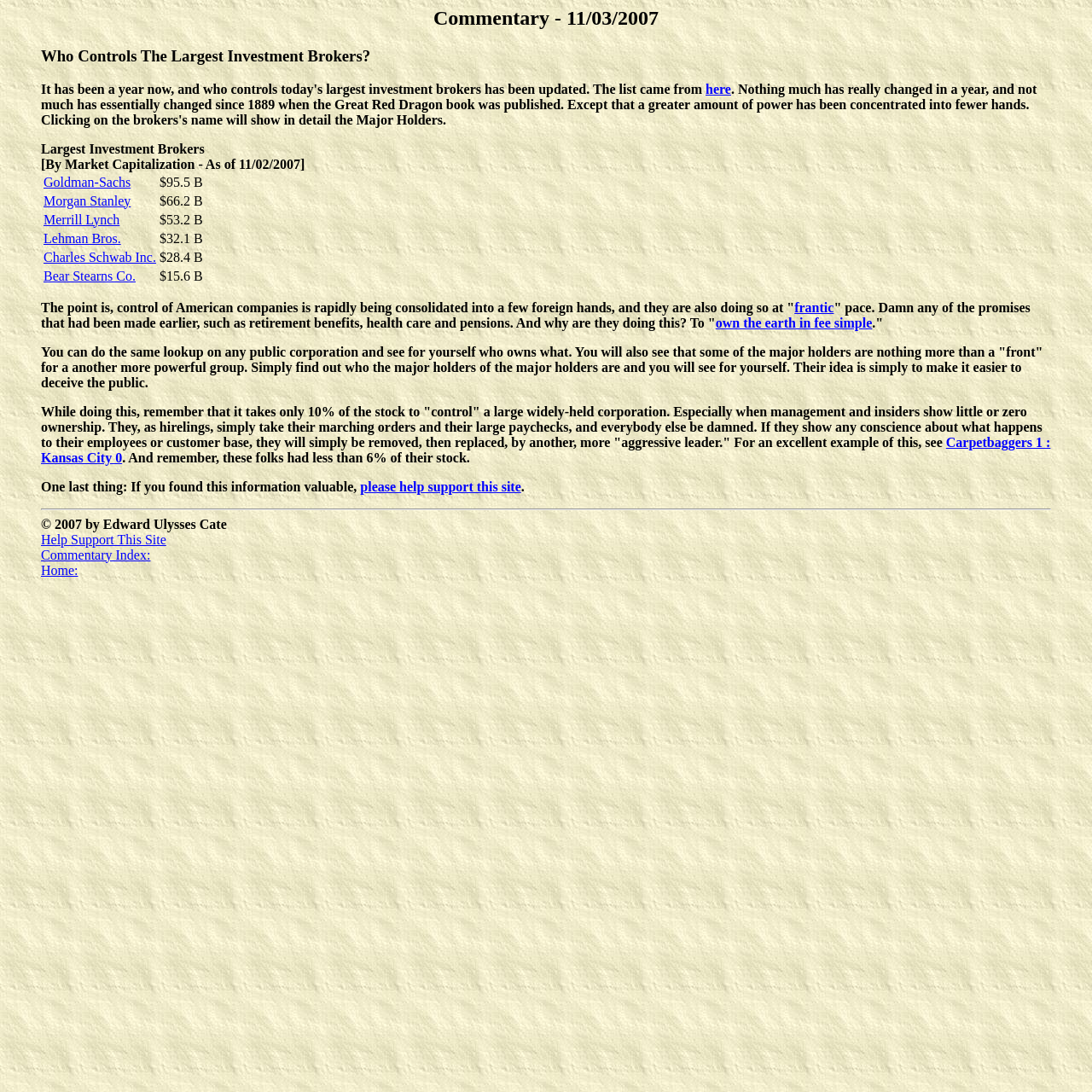Provide the bounding box coordinates, formatted as (top-left x, top-left y, bottom-right x, bottom-right y), with all values being floating point numbers between 0 and 1. Identify the bounding box of the UI element that matches the description: Morgan Stanley

[0.04, 0.177, 0.12, 0.19]